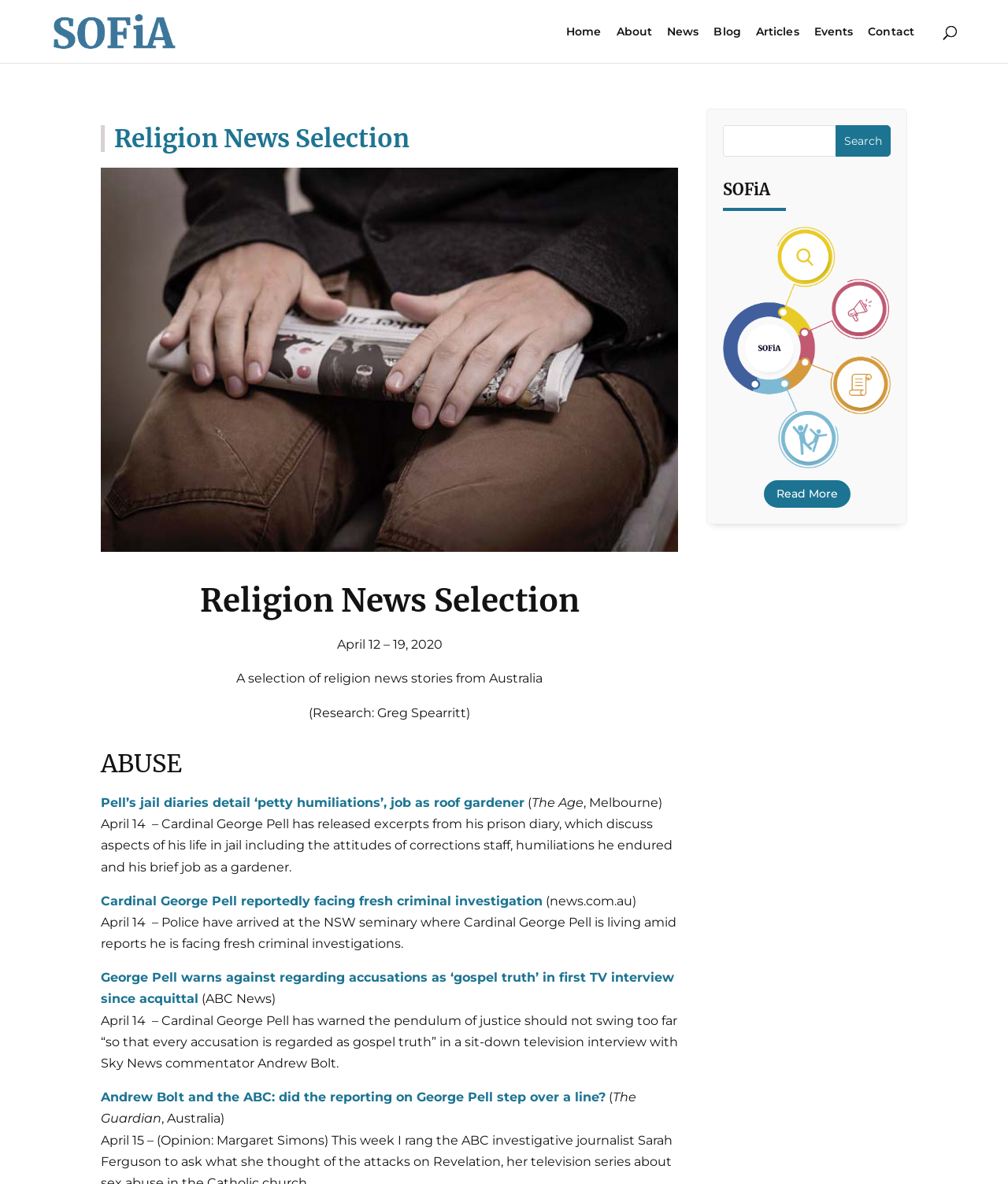Please identify the bounding box coordinates of the clickable area that will allow you to execute the instruction: "read more about SOFiA".

[0.758, 0.405, 0.843, 0.429]